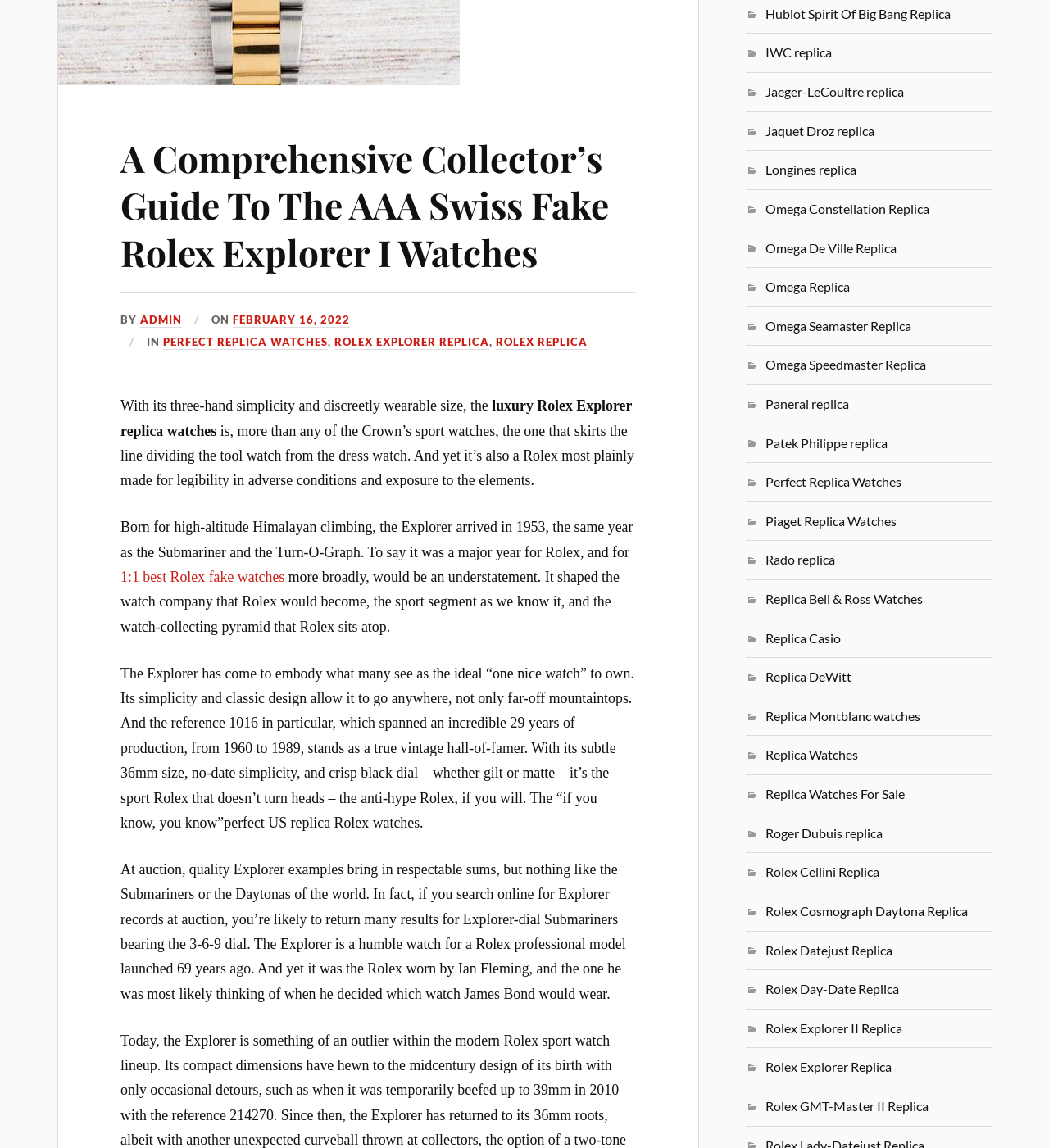Respond to the following question with a brief word or phrase:
What is the size of the Rolex Explorer watch mentioned in the article?

36mm